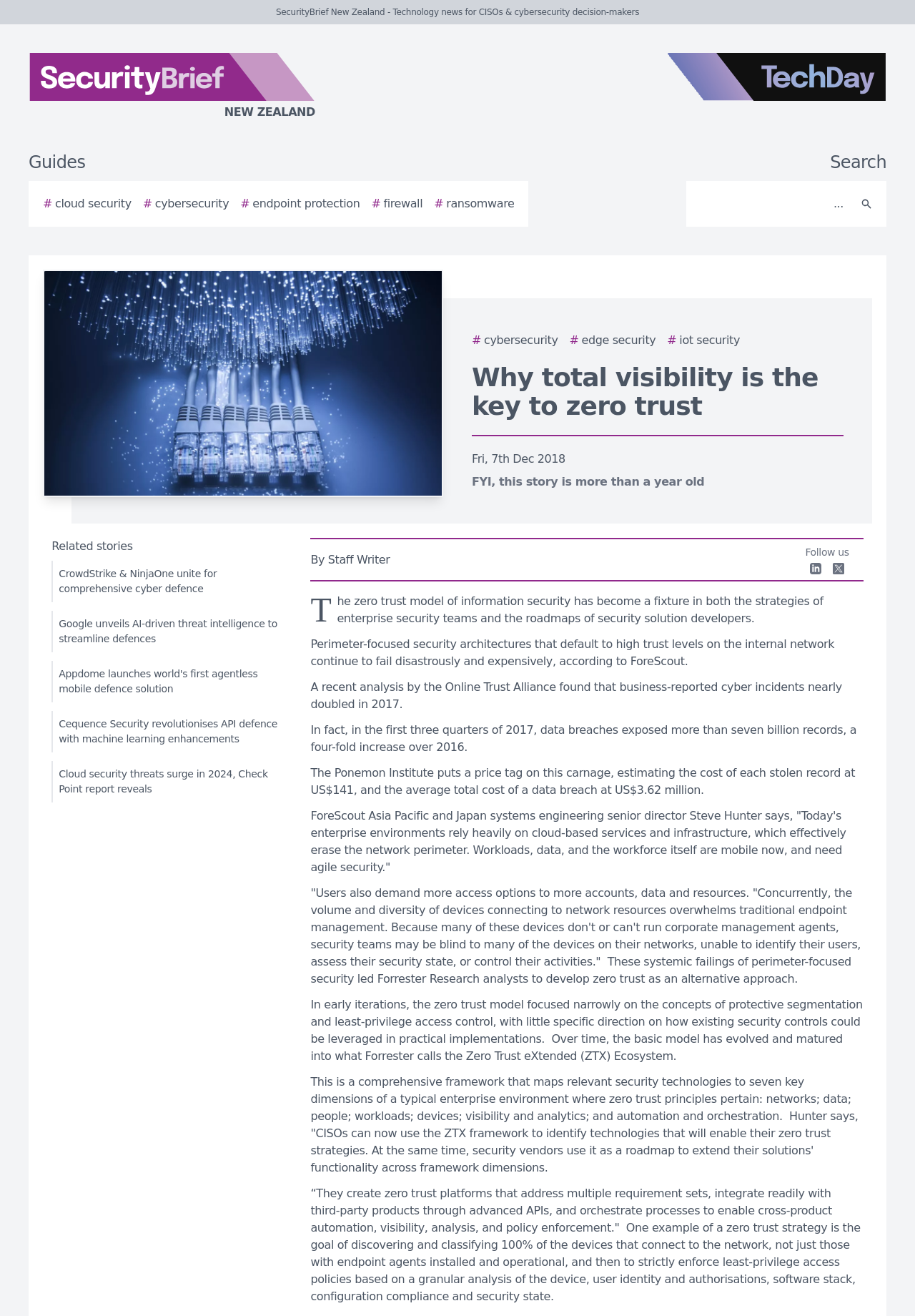What is the name of the logo on the top left?
Answer the question in as much detail as possible.

I found the answer by looking at the top left corner of the webpage, where I saw a logo with the text 'SecurityBrief New Zealand' next to it.